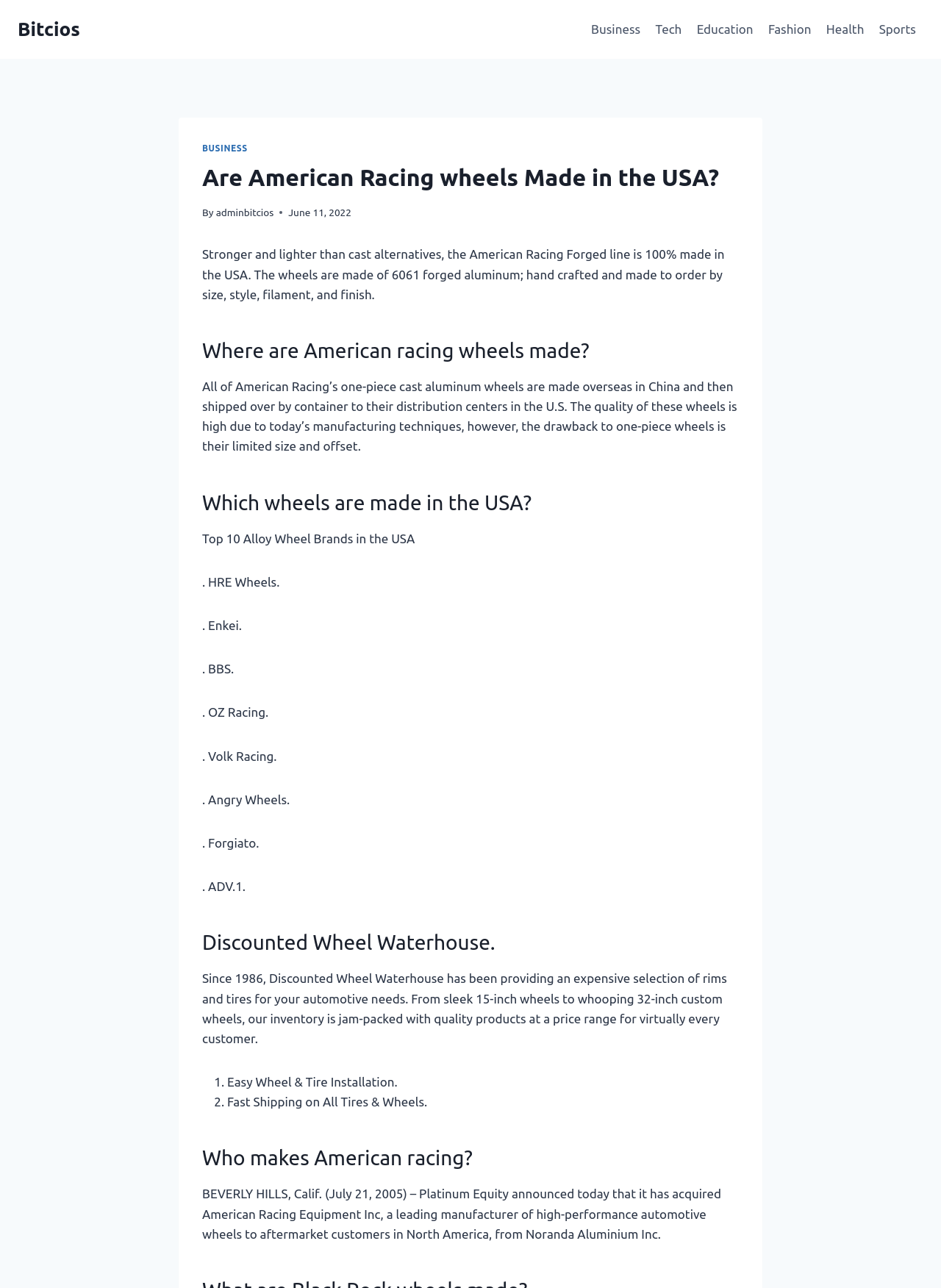Detail the various sections and features present on the webpage.

The webpage is about American Racing wheels, specifically discussing whether they are made in the USA or not. At the top left, there is a link to "Bitcios" and a primary navigation menu with six links to different categories: Business, Tech, Education, Fashion, Health, and Sports. 

Below the navigation menu, there is a header section with a heading "Are American Racing wheels Made in the USA?" and a link to "BUSINESS". The author's name "adminbitcios" is mentioned, along with the date "June 11, 2022". 

The main content of the webpage is divided into sections, each with a heading. The first section describes the American Racing Forged line, stating that it is 100% made in the USA and made of 6061 forged aluminum. 

The next section, "Where are American racing wheels made?", explains that American Racing's one-piece cast aluminum wheels are made overseas in China. 

The following section, "Which wheels are made in the USA?", lists the top 10 alloy wheel brands in the USA, including HRE Wheels, Enkei, BBS, and others. 

Further down, there is a section about Discounted Wheel Waterhouse, a company that has been providing a wide selection of rims and tires since 1986. This section also lists two benefits of the company: easy wheel and tire installation, and fast shipping on all tires and wheels. 

Finally, the last section, "Who makes American racing?", discusses the acquisition of American Racing Equipment Inc by Platinum Equity in 2005.